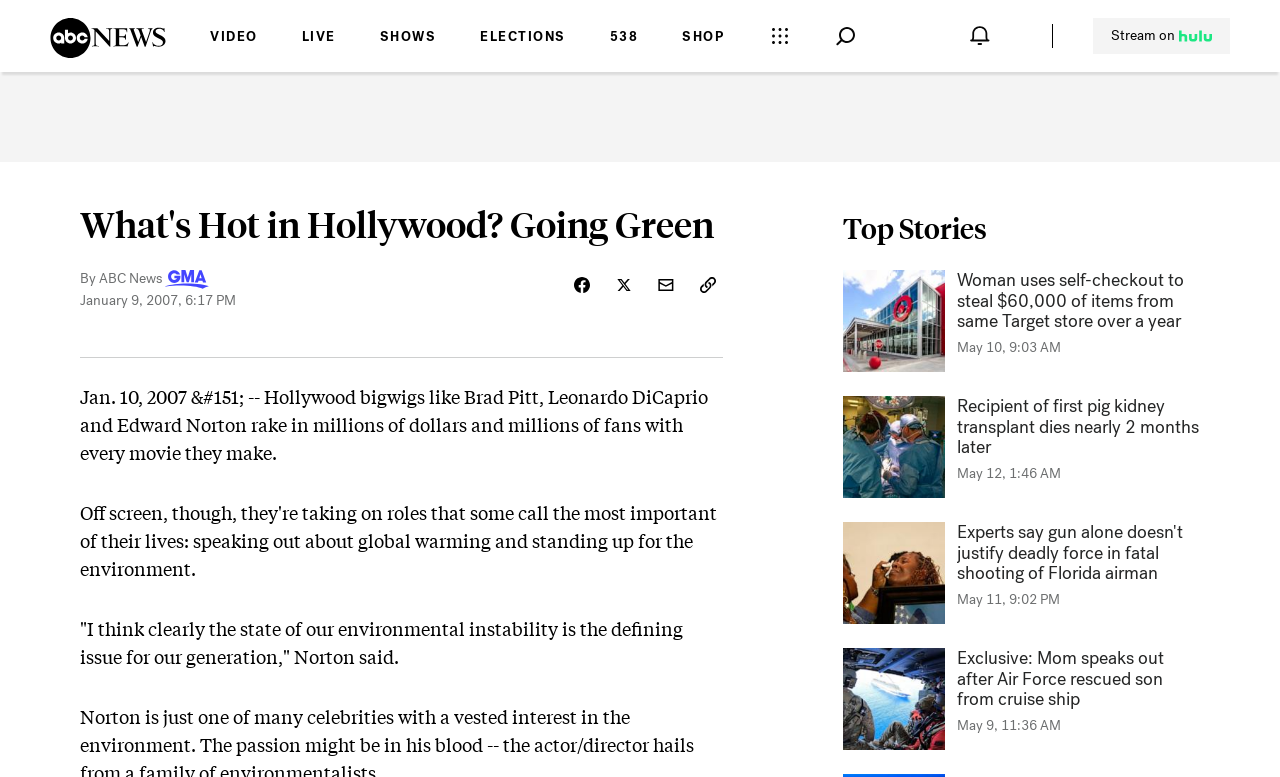What is the headline of the webpage?

What's Hot in Hollywood? Going Green